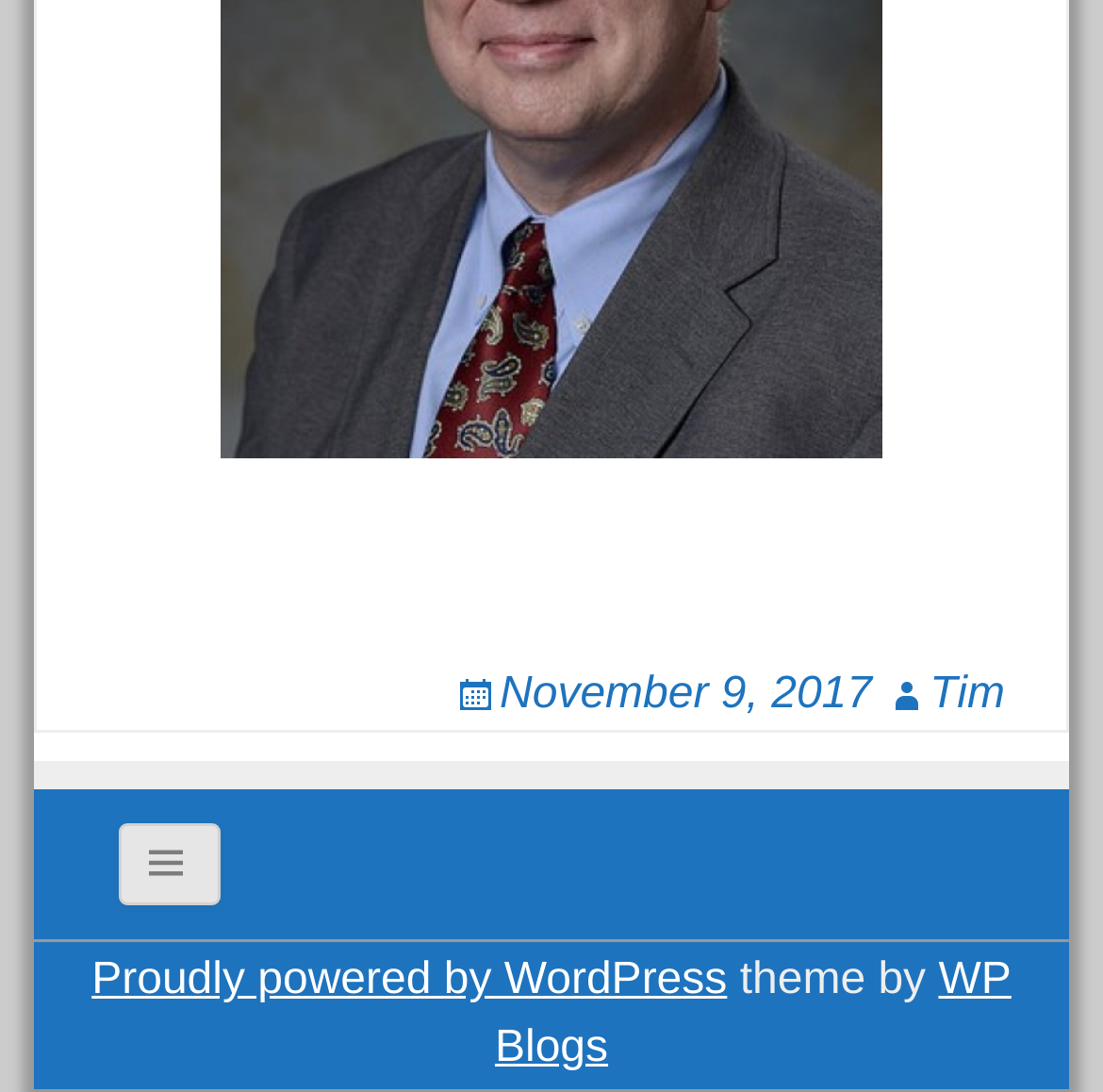Given the description of a UI element: "Tim", identify the bounding box coordinates of the matching element in the webpage screenshot.

[0.802, 0.614, 0.911, 0.658]